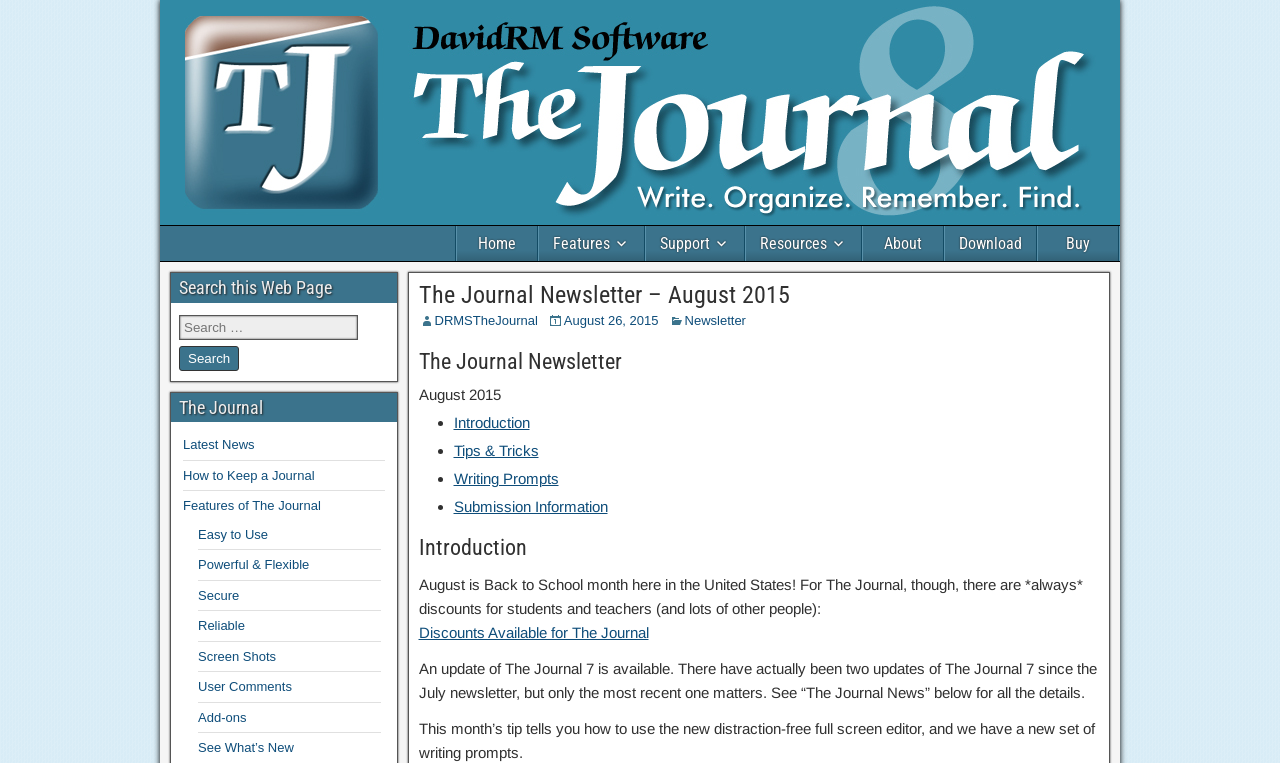Please answer the following question using a single word or phrase: What is the purpose of the search box on this webpage?

Search this Web Page